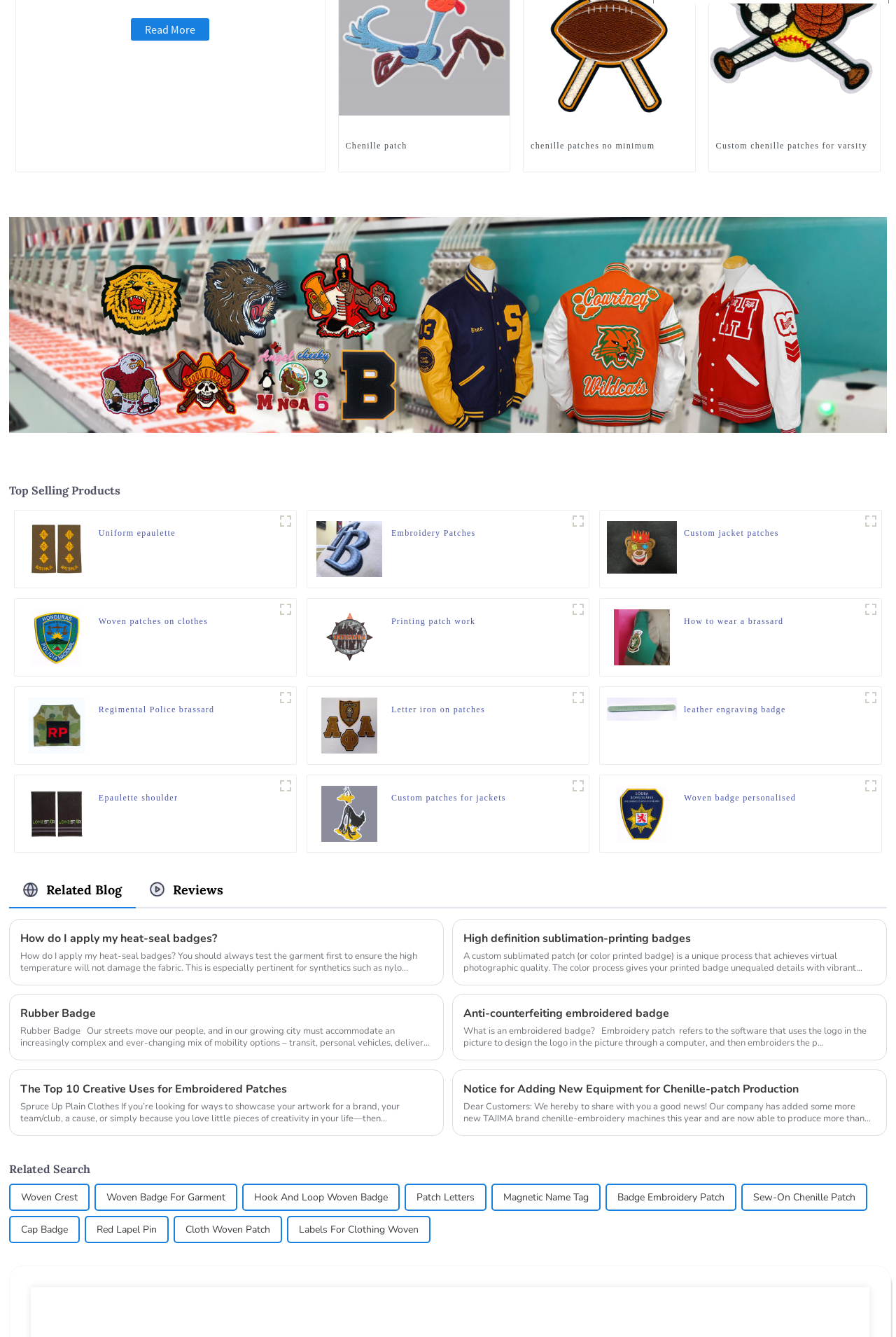Using the provided element description: "ZonPrep Blog", identify the bounding box coordinates. The coordinates should be four floats between 0 and 1 in the order [left, top, right, bottom].

None